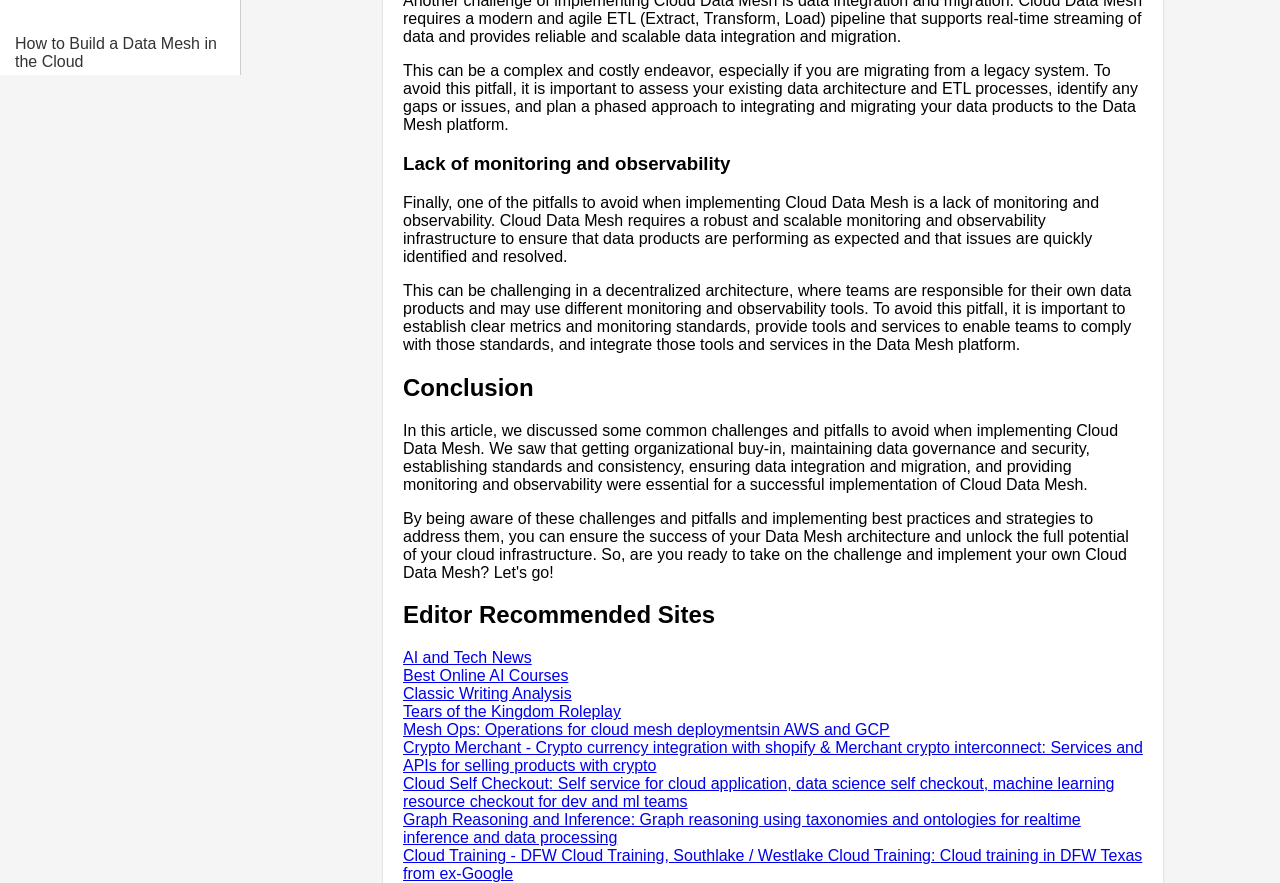Find the bounding box coordinates of the element's region that should be clicked in order to follow the given instruction: "Check out the recommended site for AI and tech news". The coordinates should consist of four float numbers between 0 and 1, i.e., [left, top, right, bottom].

[0.315, 0.735, 0.415, 0.755]